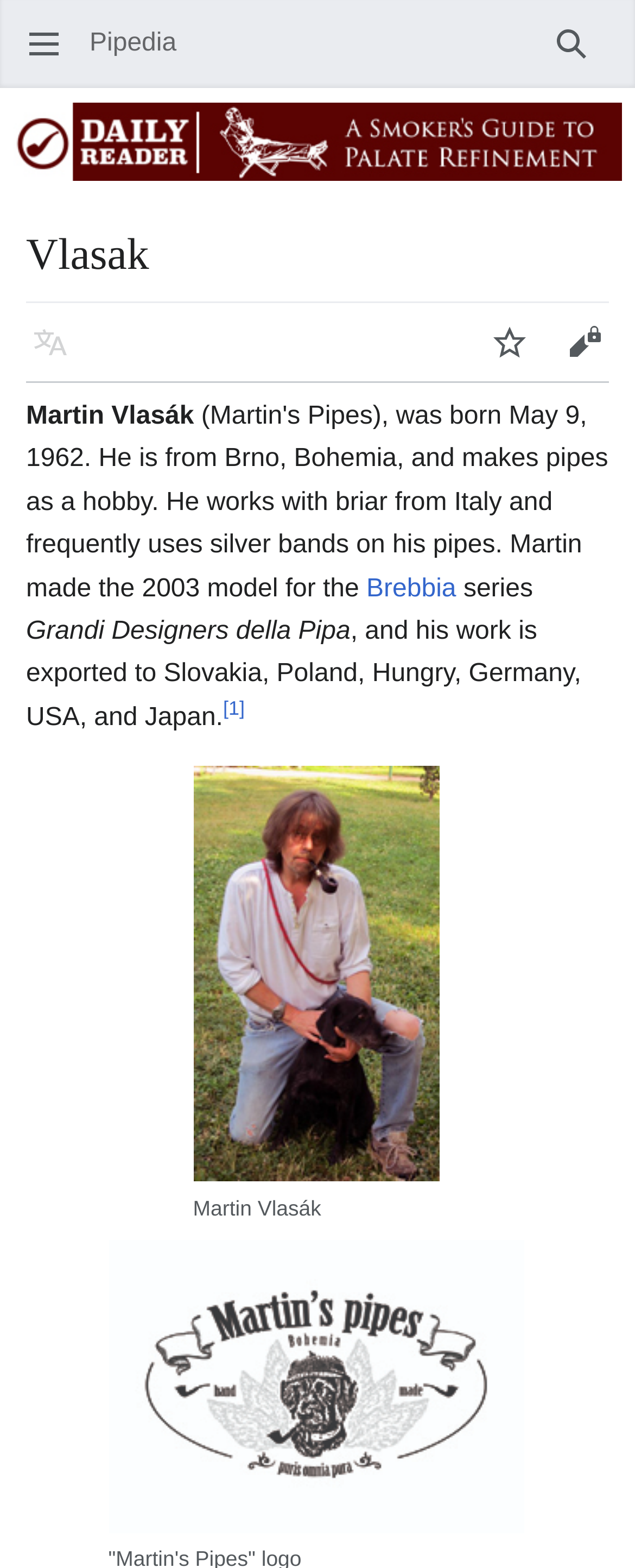Can you show the bounding box coordinates of the region to click on to complete the task described in the instruction: "Watch"?

[0.744, 0.194, 0.862, 0.242]